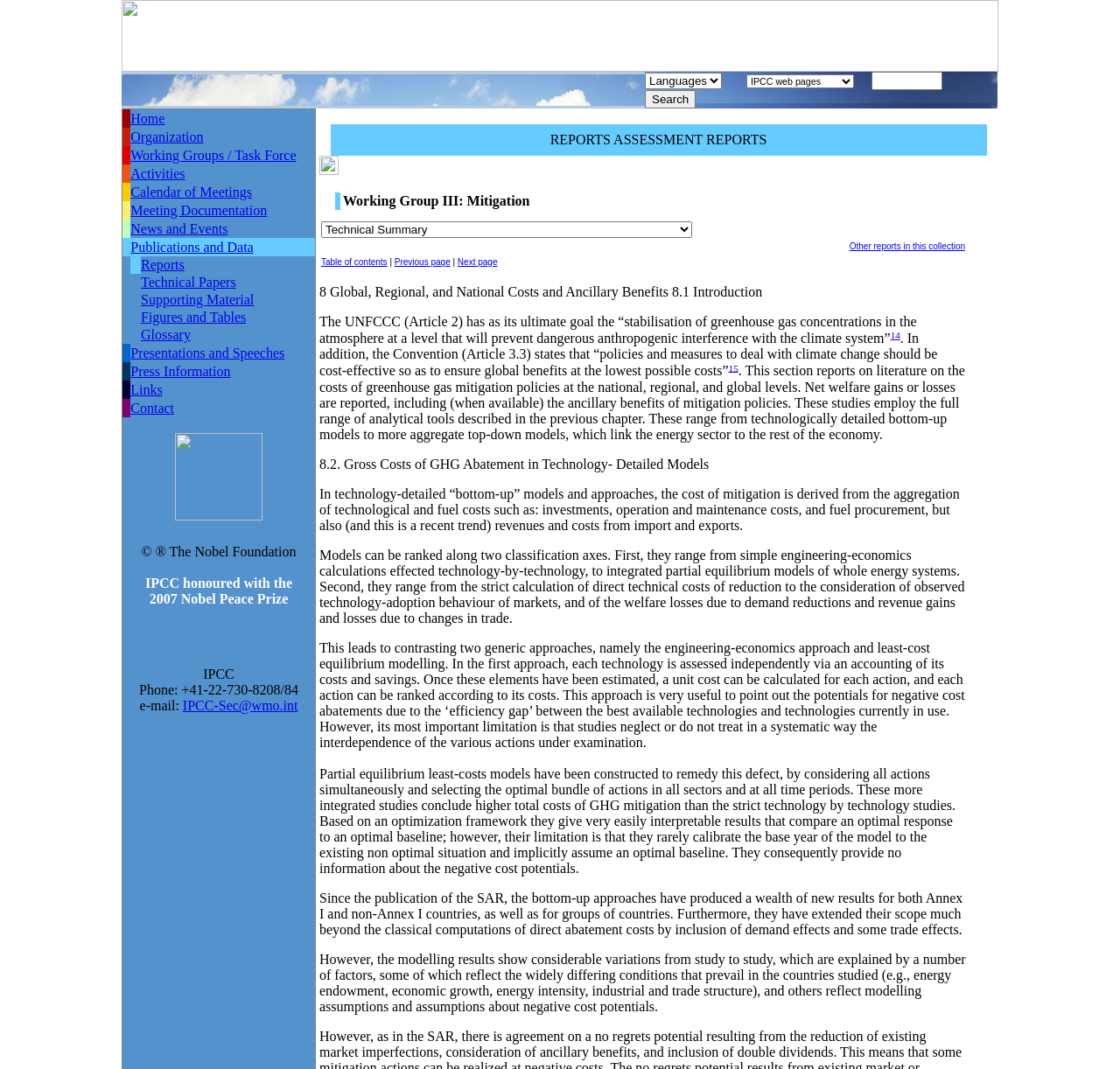Using the details from the image, please elaborate on the following question: How many rows are there in the navigation bar?

I counted the number of rows in the navigation bar, which are 8, including 'Home', 'Organization', 'Working Groups / Task Force', 'Activities', 'Calendar of Meetings', 'Meeting Documentation', 'News and Events', and 'Publications and Data'.